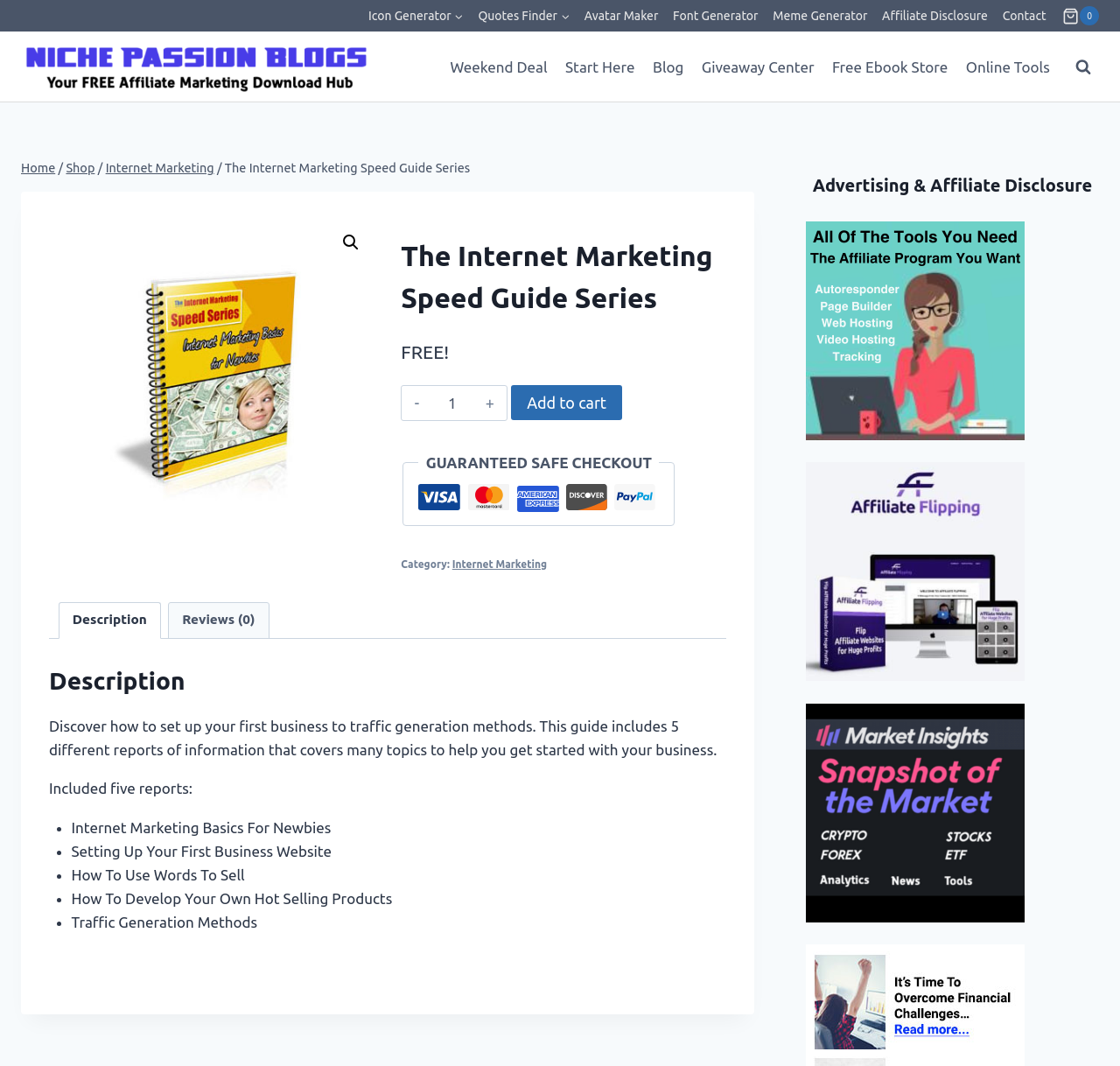What is the name of the guide series?
From the screenshot, supply a one-word or short-phrase answer.

The Internet Marketing Speed Guide Series